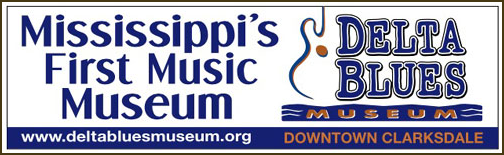What is the website URL of the museum?
Based on the image, answer the question with as much detail as possible.

The website URL of the museum is provided at the bottom of the banner, encouraging visitors to explore more about the museum online, and it is written as 'www.deltabluesmuseum.org'.